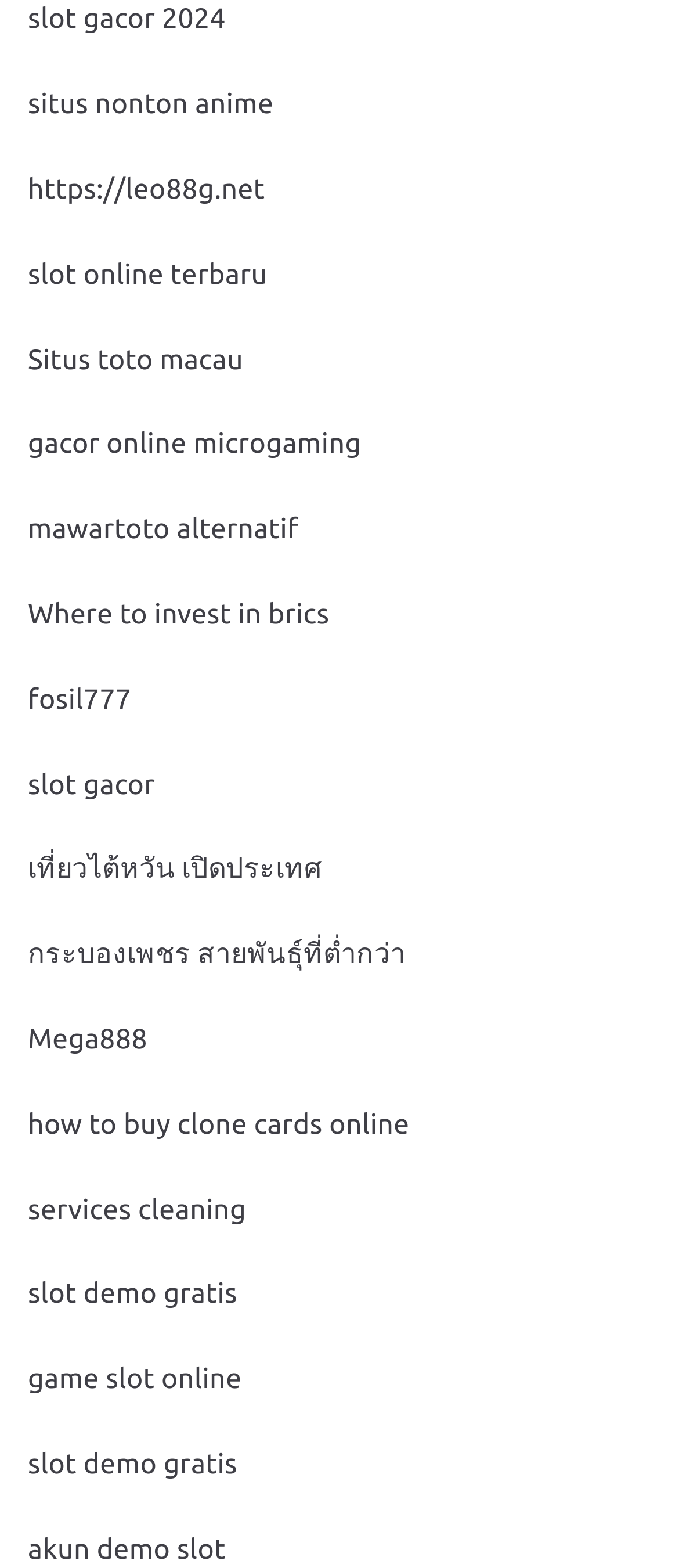Please specify the bounding box coordinates of the clickable region necessary for completing the following instruction: "Call the phone number". The coordinates must consist of four float numbers between 0 and 1, i.e., [left, top, right, bottom].

None